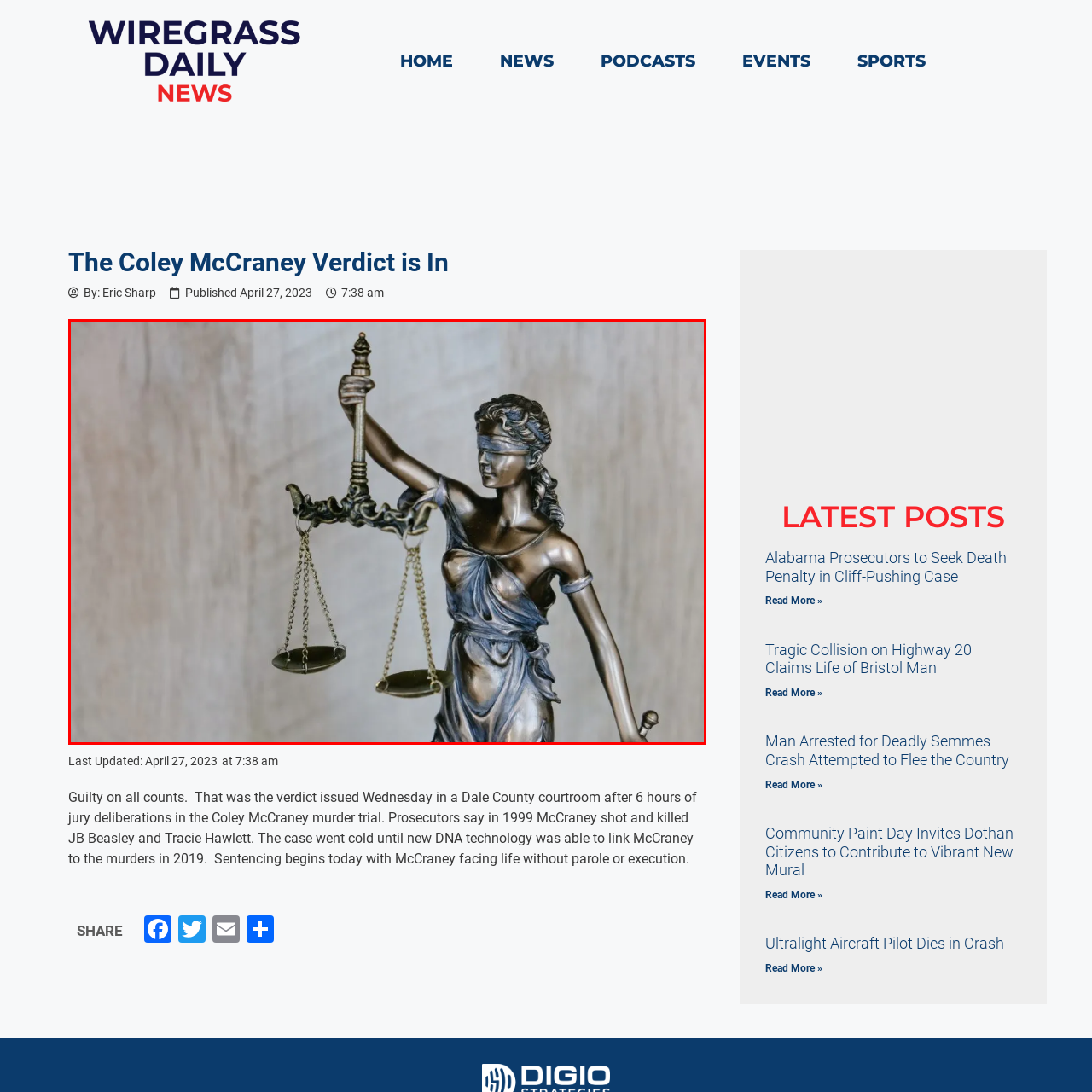What is in Lady Justice's right hand?
Examine the image highlighted by the red bounding box and answer briefly with one word or a short phrase.

a set of scales